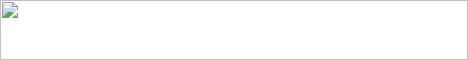Does the graphic feature a natural element?
Answer the question with a single word or phrase by looking at the picture.

Yes